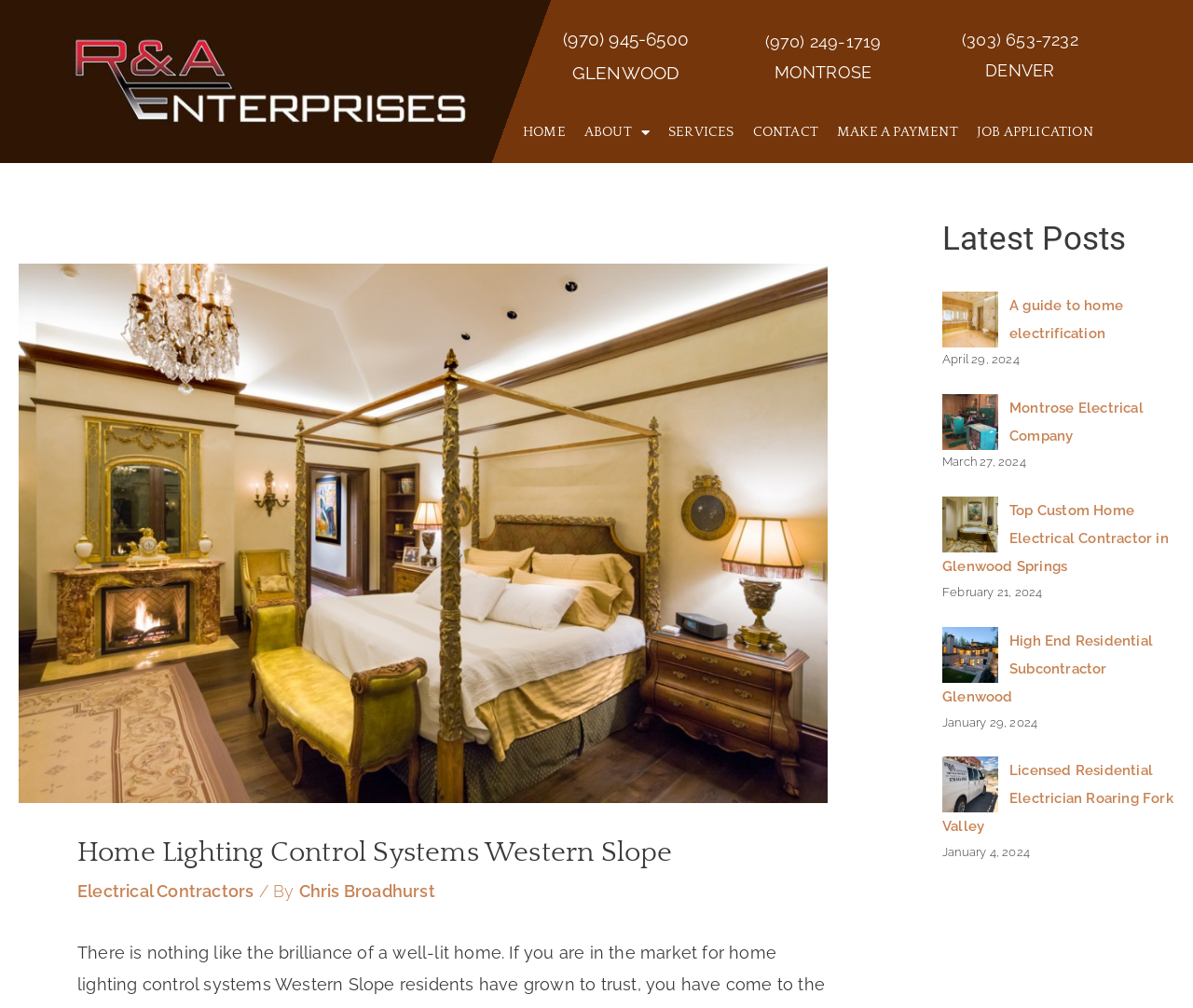Determine the bounding box coordinates of the UI element described by: "MAKE A PAYMENT".

[0.694, 0.11, 0.811, 0.153]